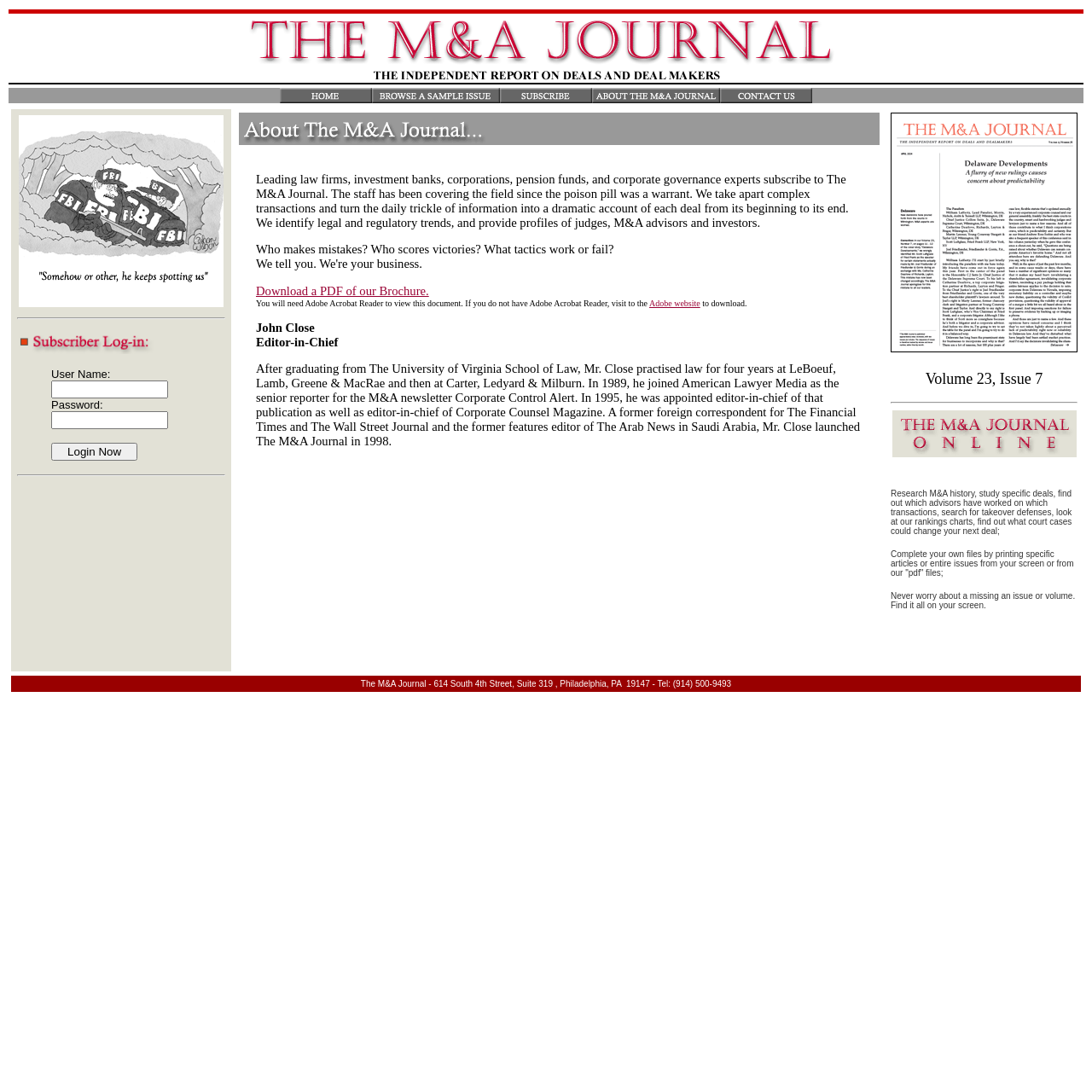Please identify the bounding box coordinates of the element's region that should be clicked to execute the following instruction: "download a pdf of our brochure". The bounding box coordinates must be four float numbers between 0 and 1, i.e., [left, top, right, bottom].

[0.234, 0.26, 0.393, 0.273]